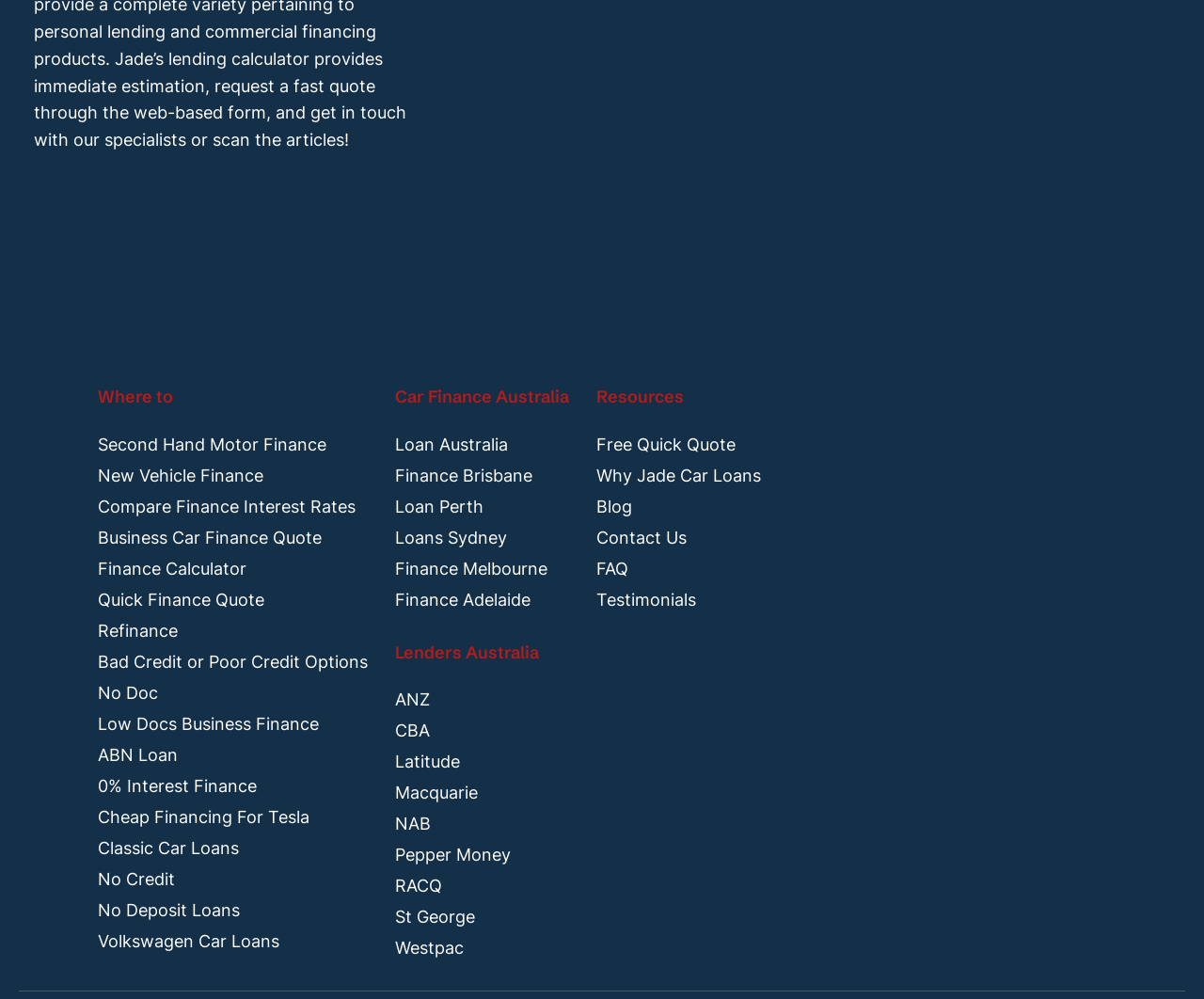Determine the bounding box coordinates of the region I should click to achieve the following instruction: "Learn about 'Bad Credit or Poor Credit Options'". Ensure the bounding box coordinates are four float numbers between 0 and 1, i.e., [left, top, right, bottom].

[0.081, 0.651, 0.305, 0.674]